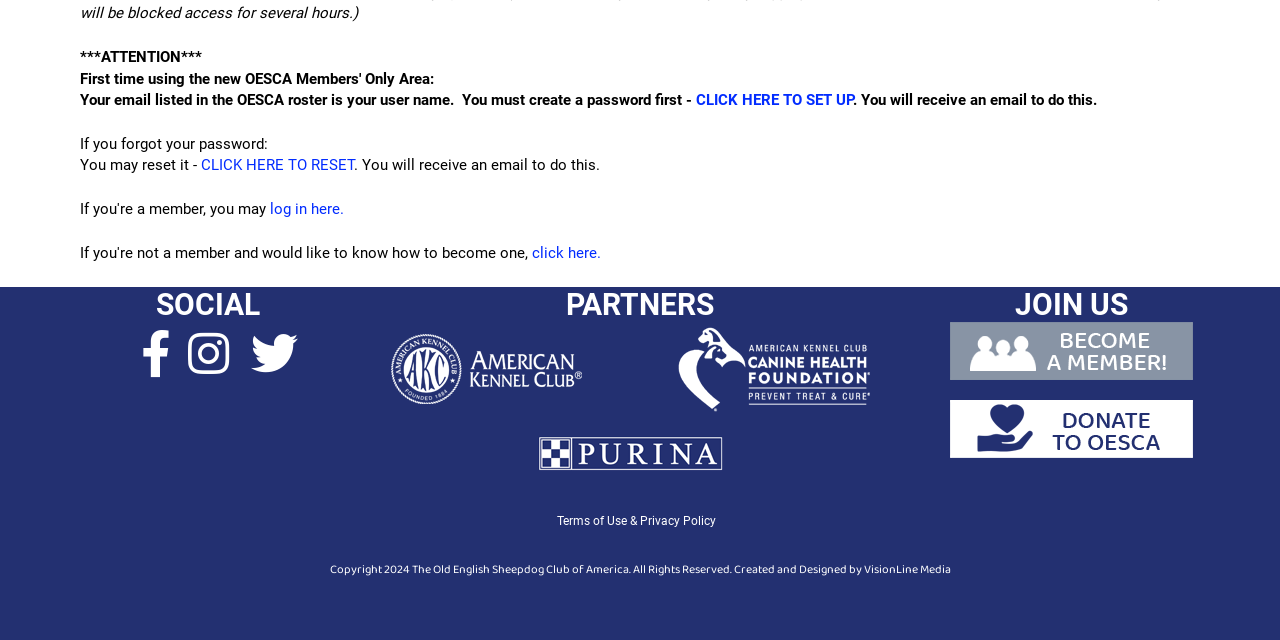Find the bounding box of the element with the following description: "title="Twitter"". The coordinates must be four float numbers between 0 and 1, formatted as [left, top, right, bottom].

[0.185, 0.496, 0.244, 0.614]